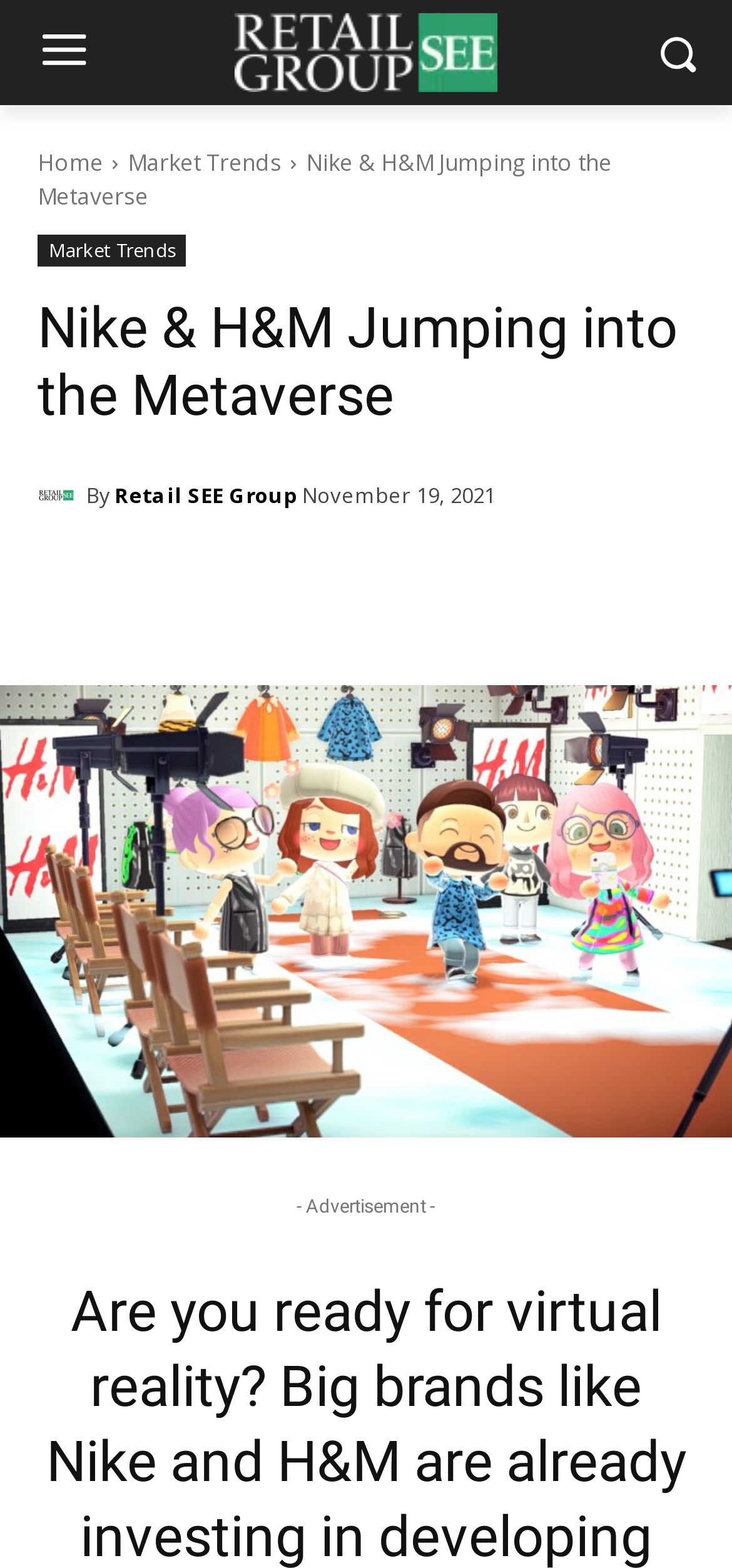Highlight the bounding box coordinates of the region I should click on to meet the following instruction: "view Market Trends".

[0.174, 0.093, 0.385, 0.114]